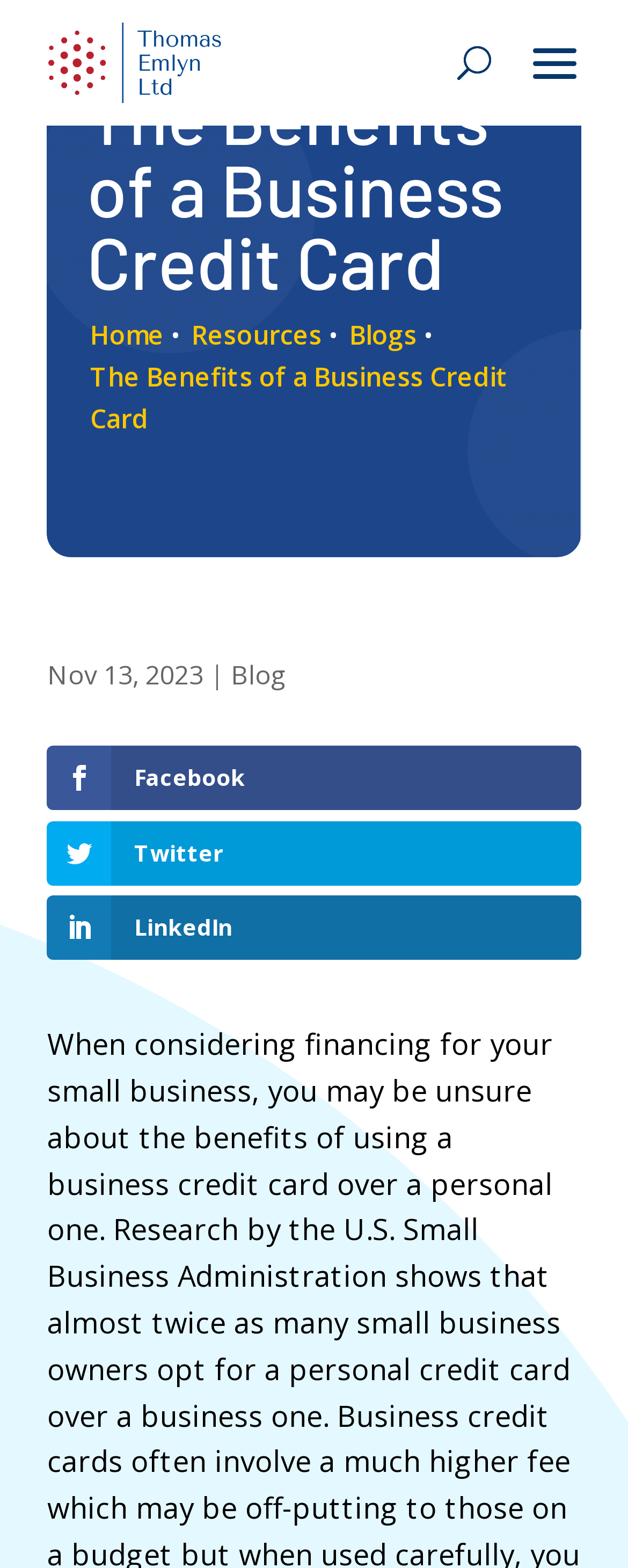Refer to the screenshot and give an in-depth answer to this question: What social media platforms are available?

I determined the social media platforms available by looking at the link elements with the text '  Facebook', '  Twitter', and '  LinkedIn' which are located at the bottom of the webpage, indicating that these are the social media platforms available.